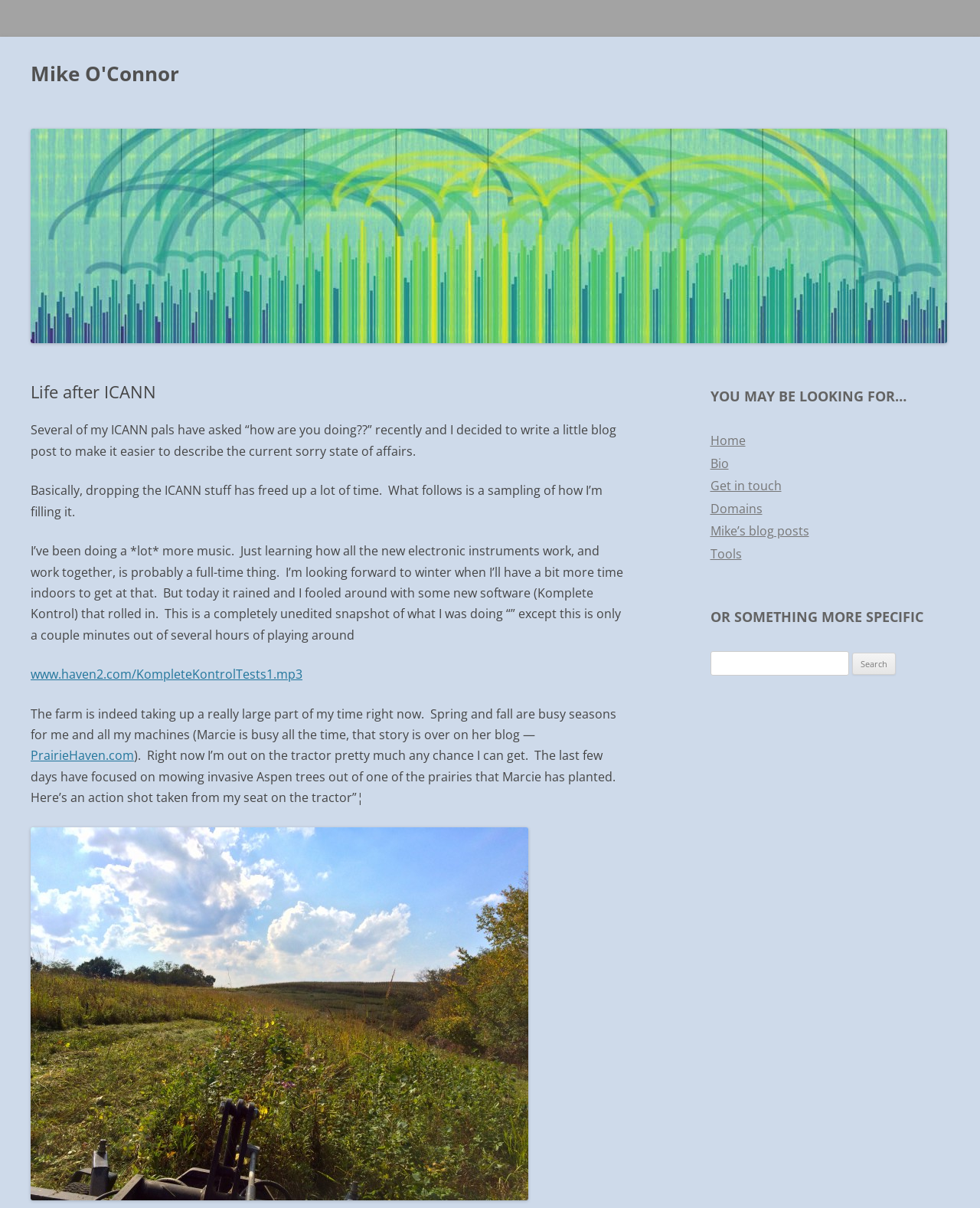Please identify the bounding box coordinates of the area that needs to be clicked to follow this instruction: "Search for something on the website".

[0.725, 0.539, 0.867, 0.559]